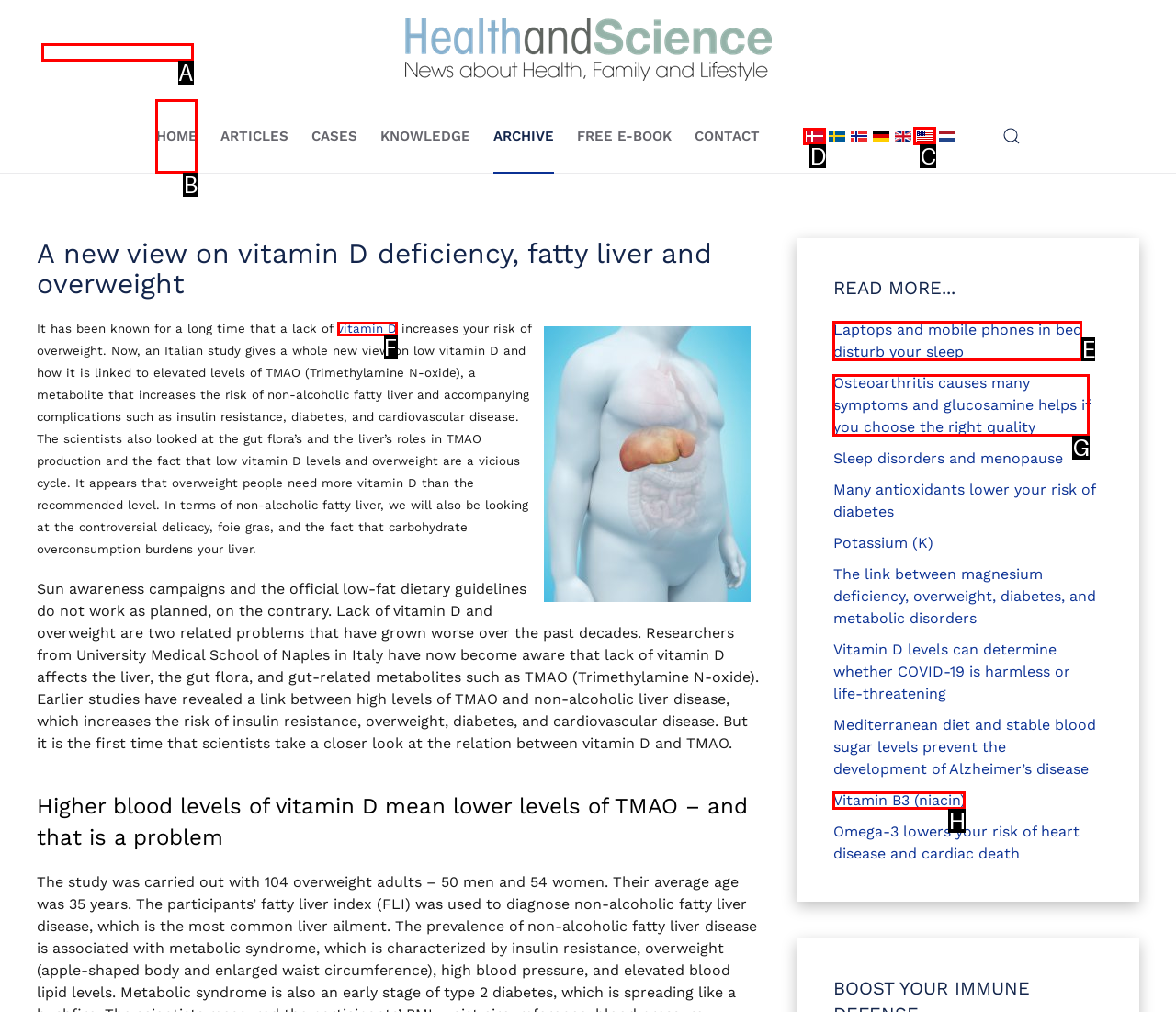Determine the right option to click to perform this task: Switch to English (US) language
Answer with the correct letter from the given choices directly.

C